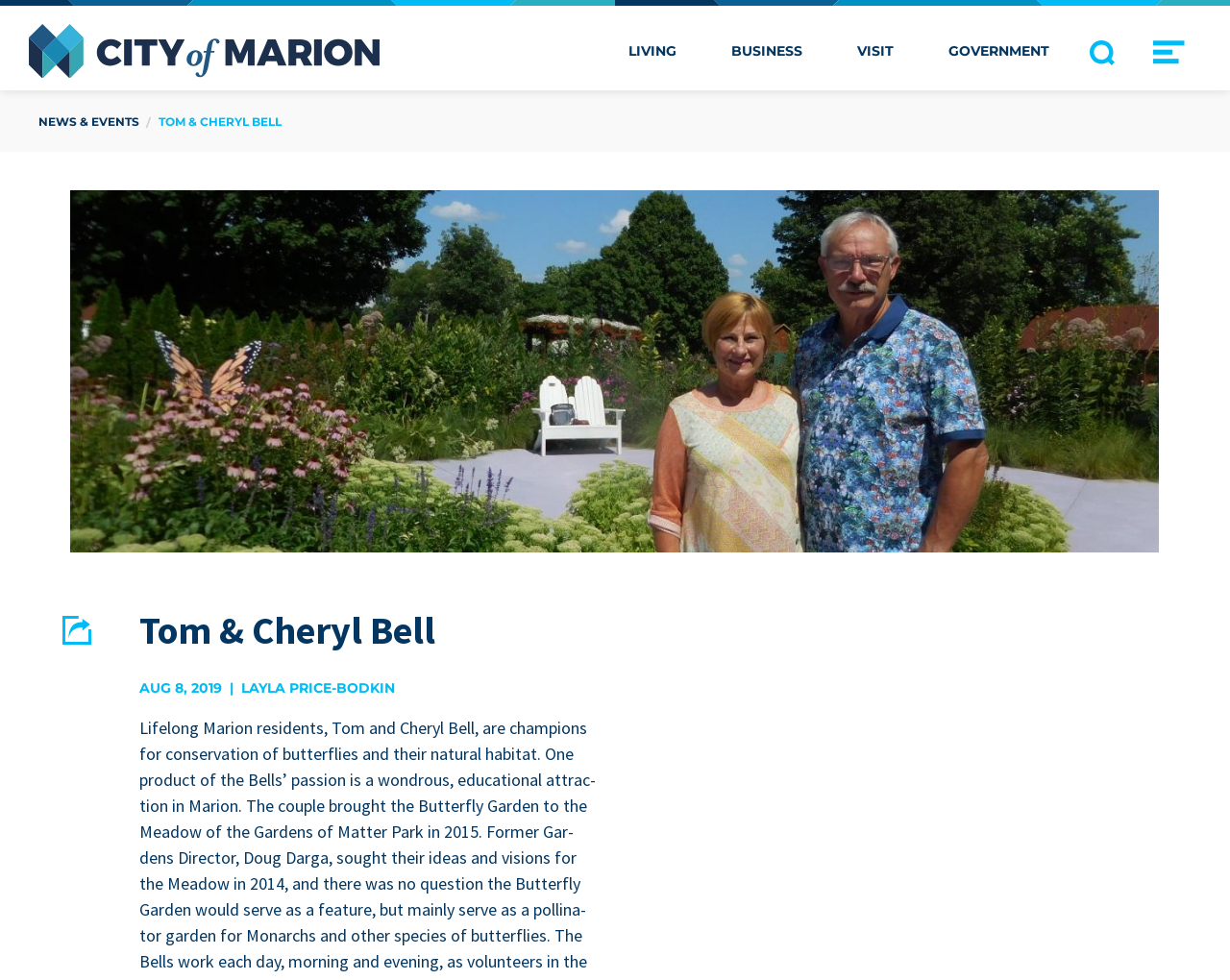What year did the Bells bring the Butterfly Garden to the park?
Please respond to the question with a detailed and thorough explanation.

According to the article, the Bells brought the Butterfly Garden to the Meadown of the Gardens of Master Park in 2015. This is mentioned in the text as a specific year when the couple's efforts led to the creation of the garden.